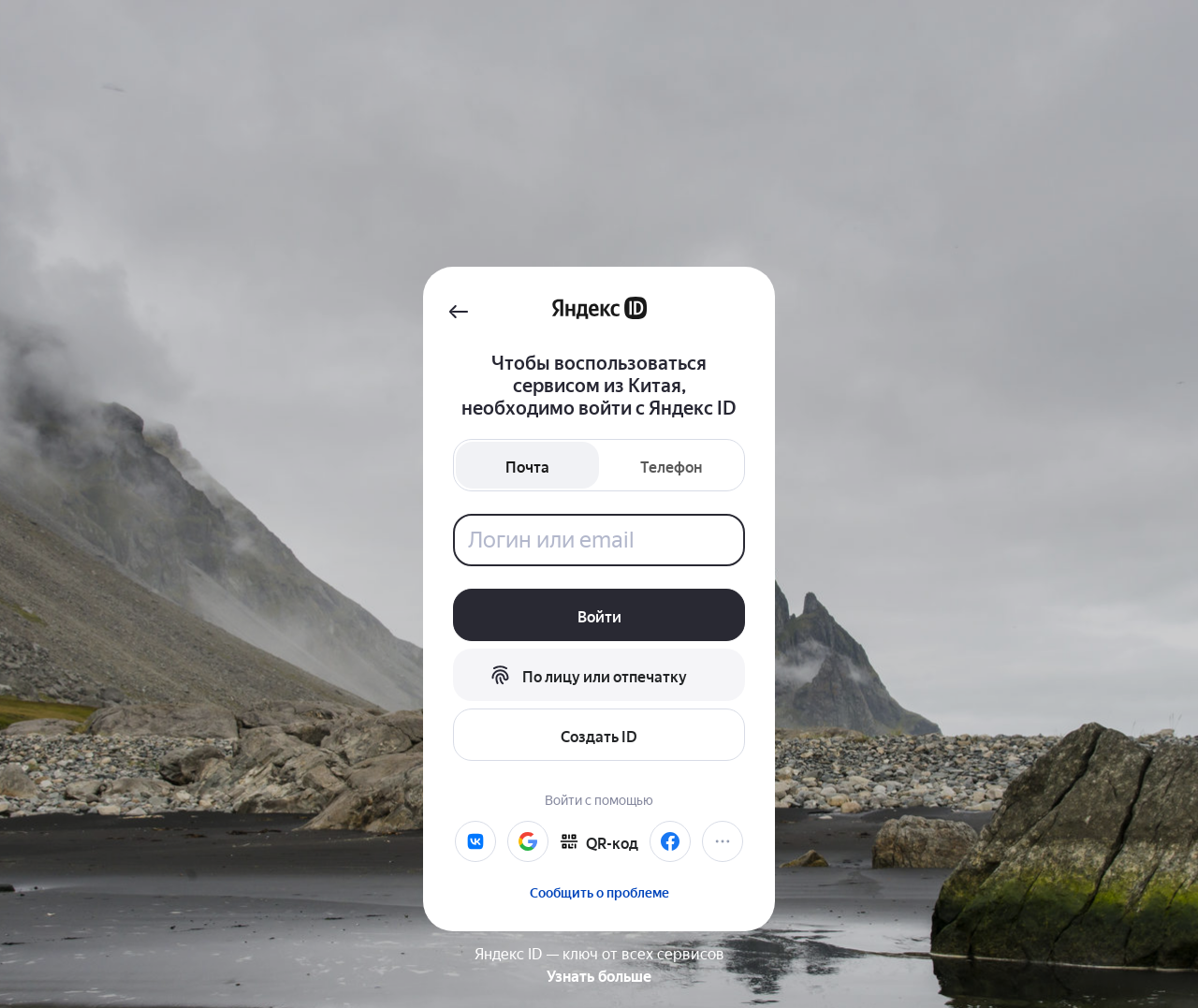What is the purpose of the 'Создать ID' button?
Kindly offer a comprehensive and detailed response to the question.

The 'Создать ID' button is likely used to create a new Yandex ID for users who do not already have one, allowing them to access the service from China.